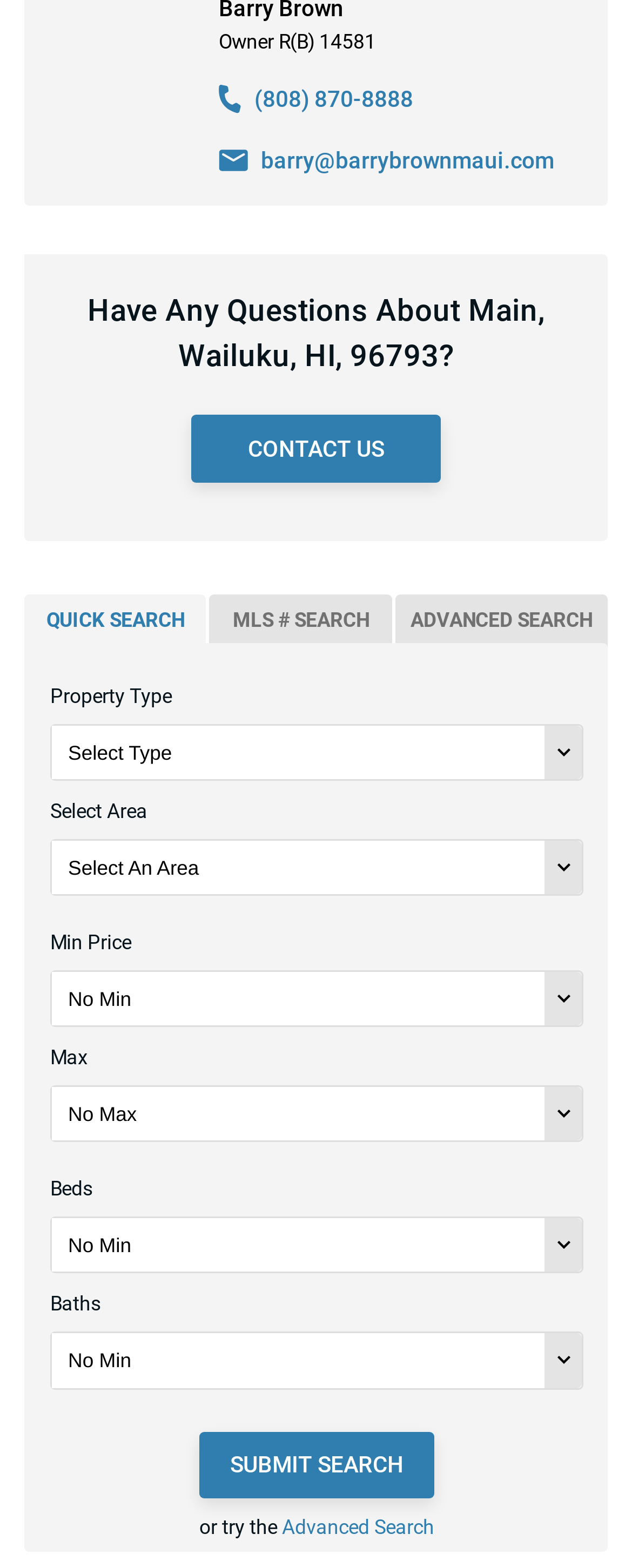Locate the bounding box coordinates of the clickable region to complete the following instruction: "Contact us."

[0.304, 0.264, 0.696, 0.308]